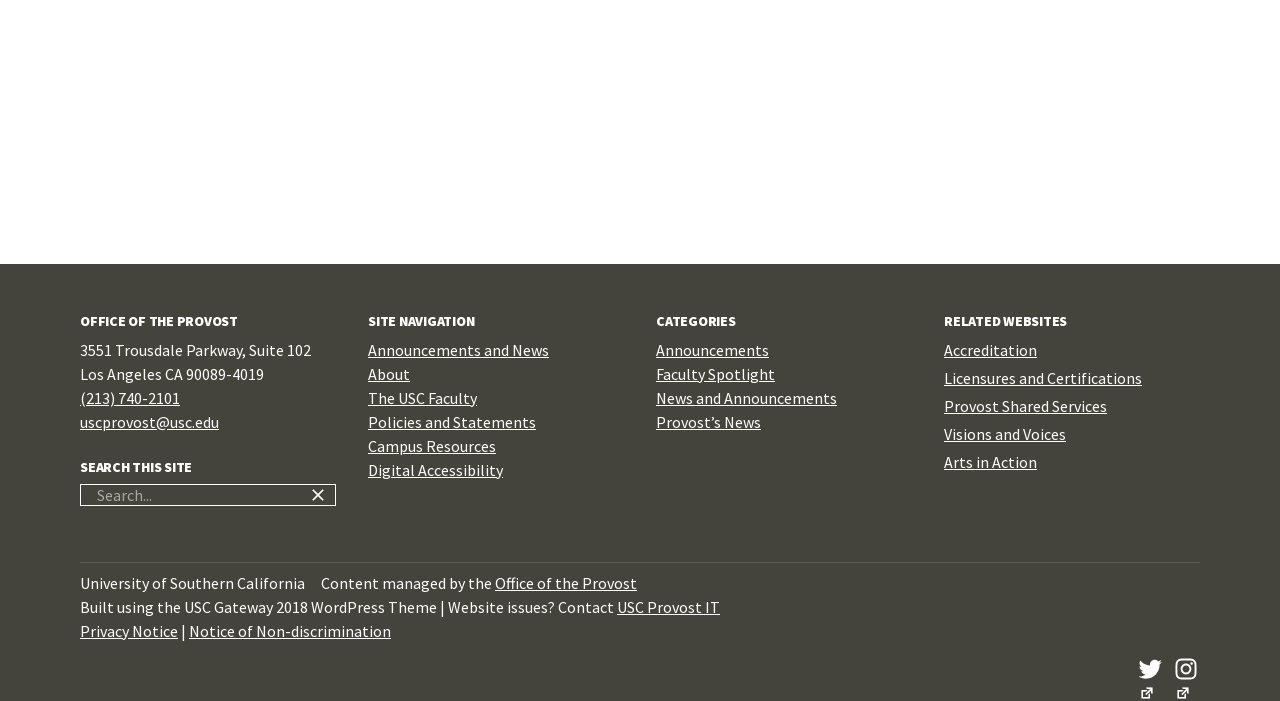Provide the bounding box coordinates of the HTML element described by the text: "Digital Accessibility".

[0.288, 0.656, 0.393, 0.685]